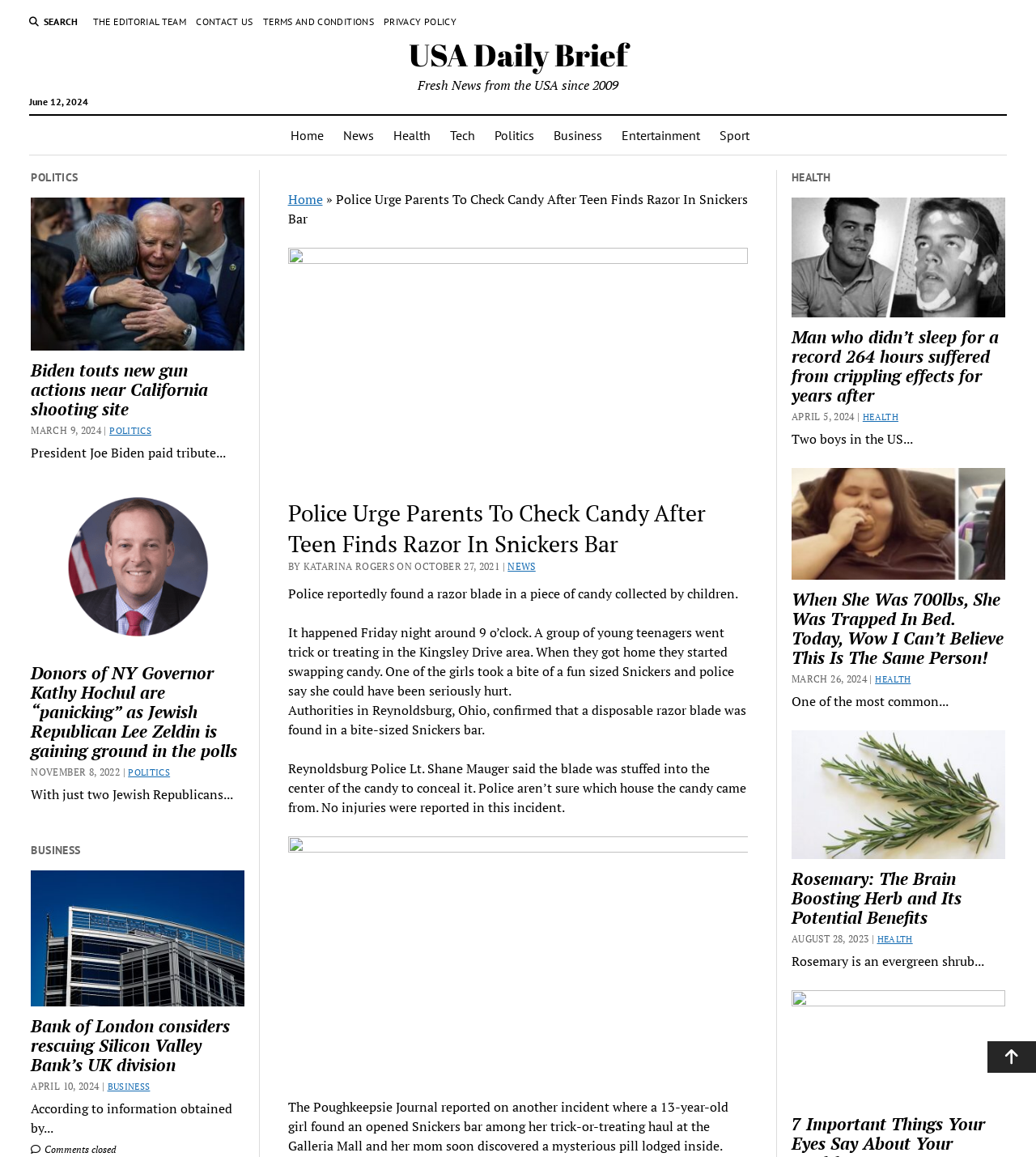Can you specify the bounding box coordinates for the region that should be clicked to fulfill this instruction: "Read the article about Spine and Back".

None